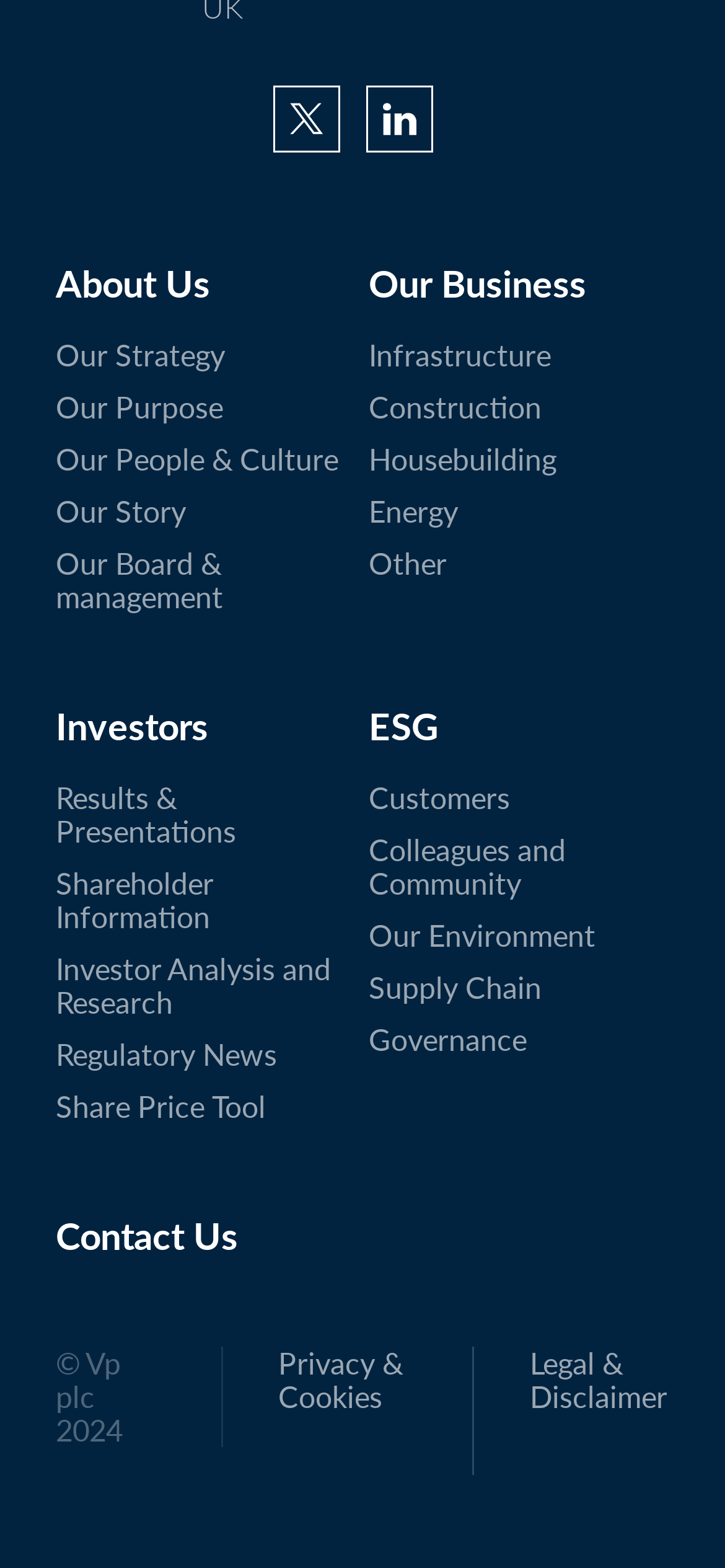Provide the bounding box coordinates for the specified HTML element described in this description: "Legal & Disclaimer". The coordinates should be four float numbers ranging from 0 to 1, in the format [left, top, right, bottom].

[0.654, 0.858, 1.0, 0.94]